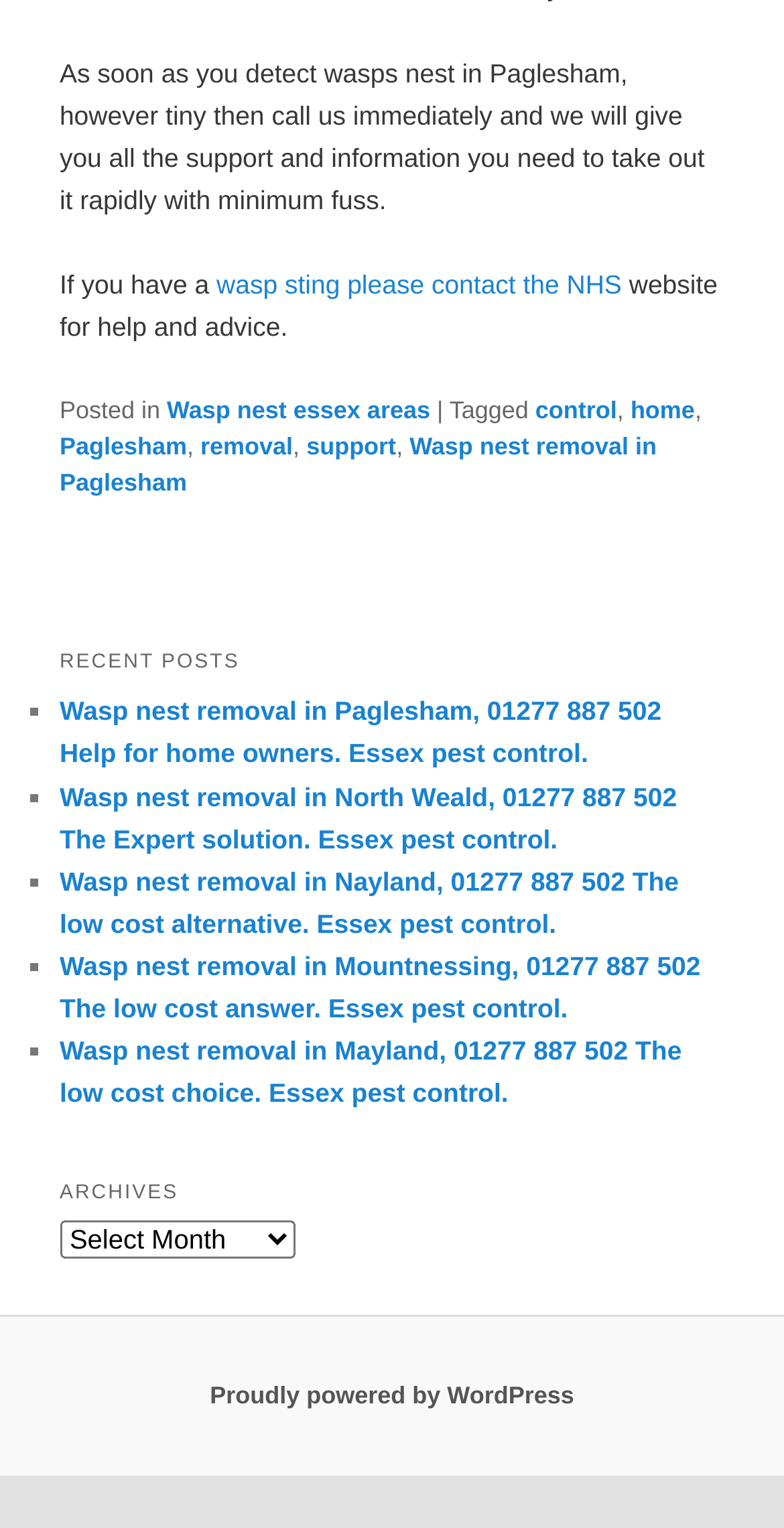Please provide the bounding box coordinates for the element that needs to be clicked to perform the following instruction: "Click on 'Wasp nest removal in North Weald, 01277 887 502 The Expert solution. Essex pest control.'". The coordinates should be given as four float numbers between 0 and 1, i.e., [left, top, right, bottom].

[0.076, 0.002, 0.863, 0.05]